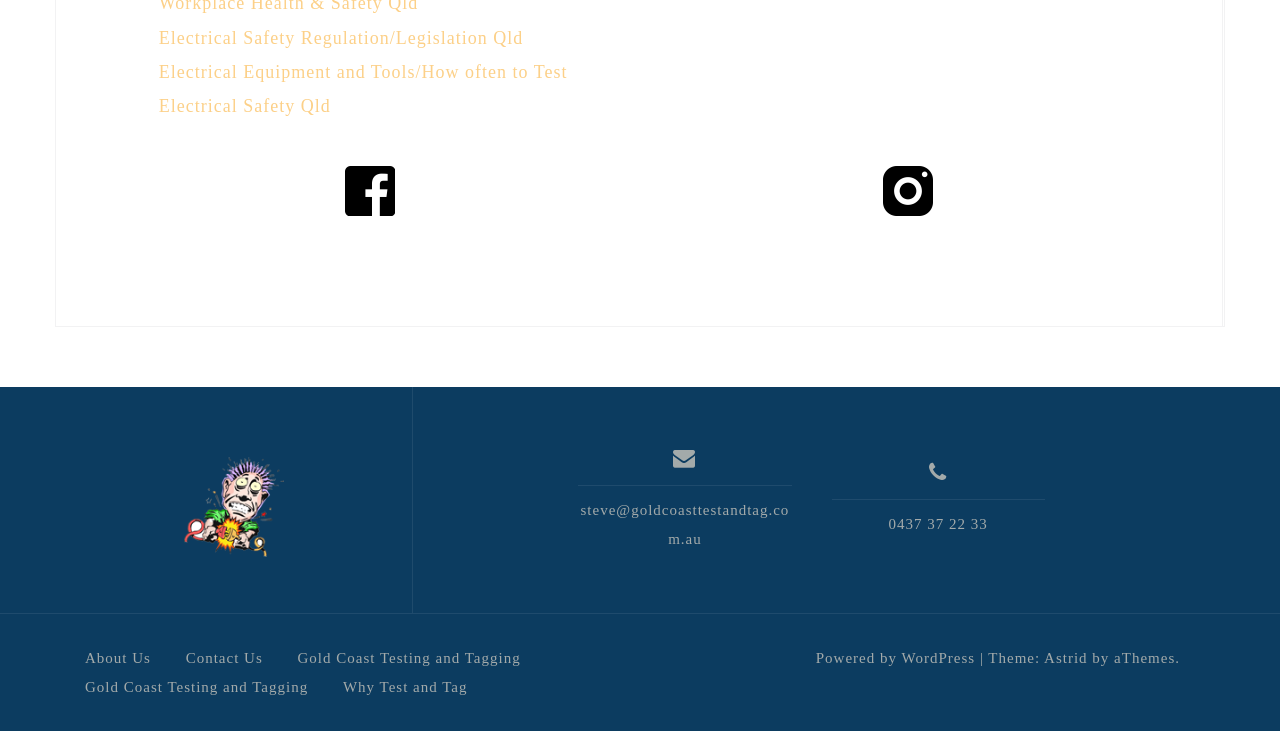Could you indicate the bounding box coordinates of the region to click in order to complete this instruction: "Click on 'Electrical Safety Regulation/Legislation Qld'".

[0.124, 0.038, 0.409, 0.065]